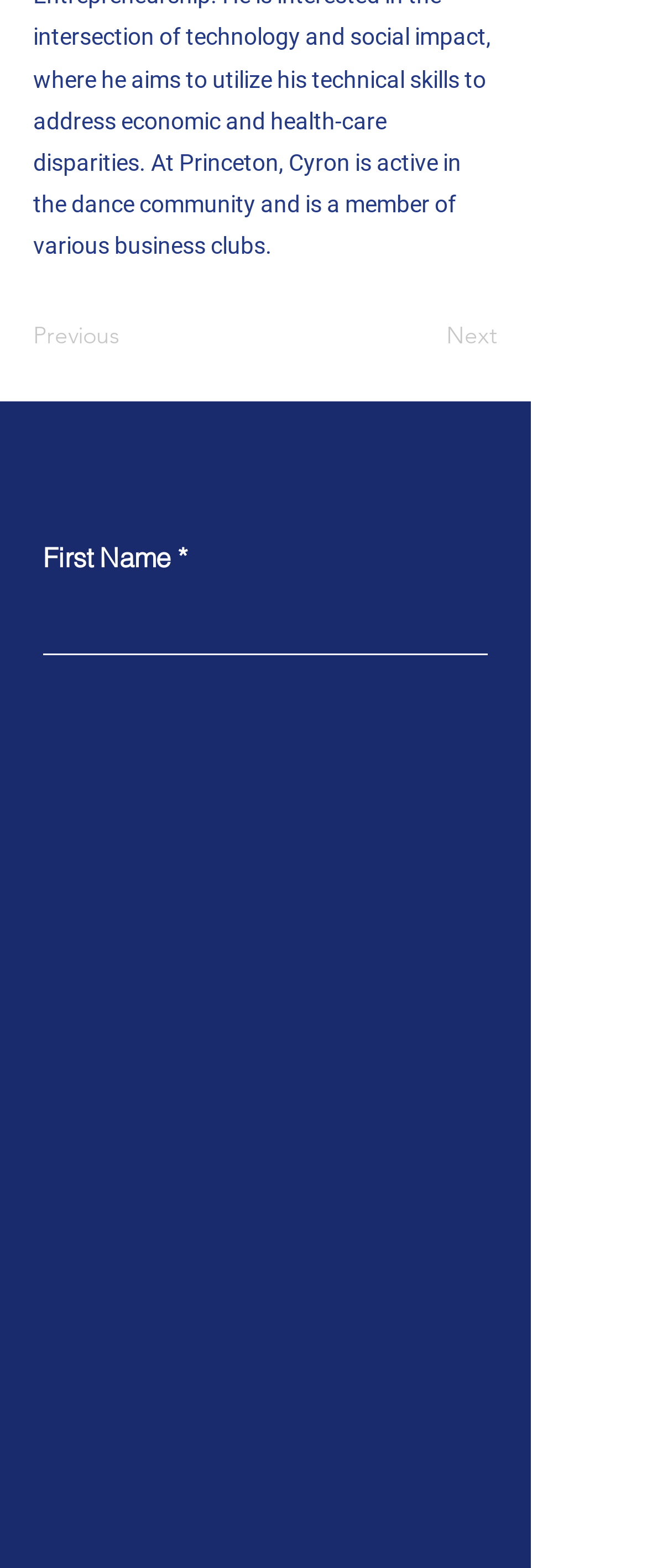From the given element description: "+1 (862) 294-0885", find the bounding box for the UI element. Provide the coordinates as four float numbers between 0 and 1, in the order [left, top, right, bottom].

[0.252, 0.912, 0.568, 0.929]